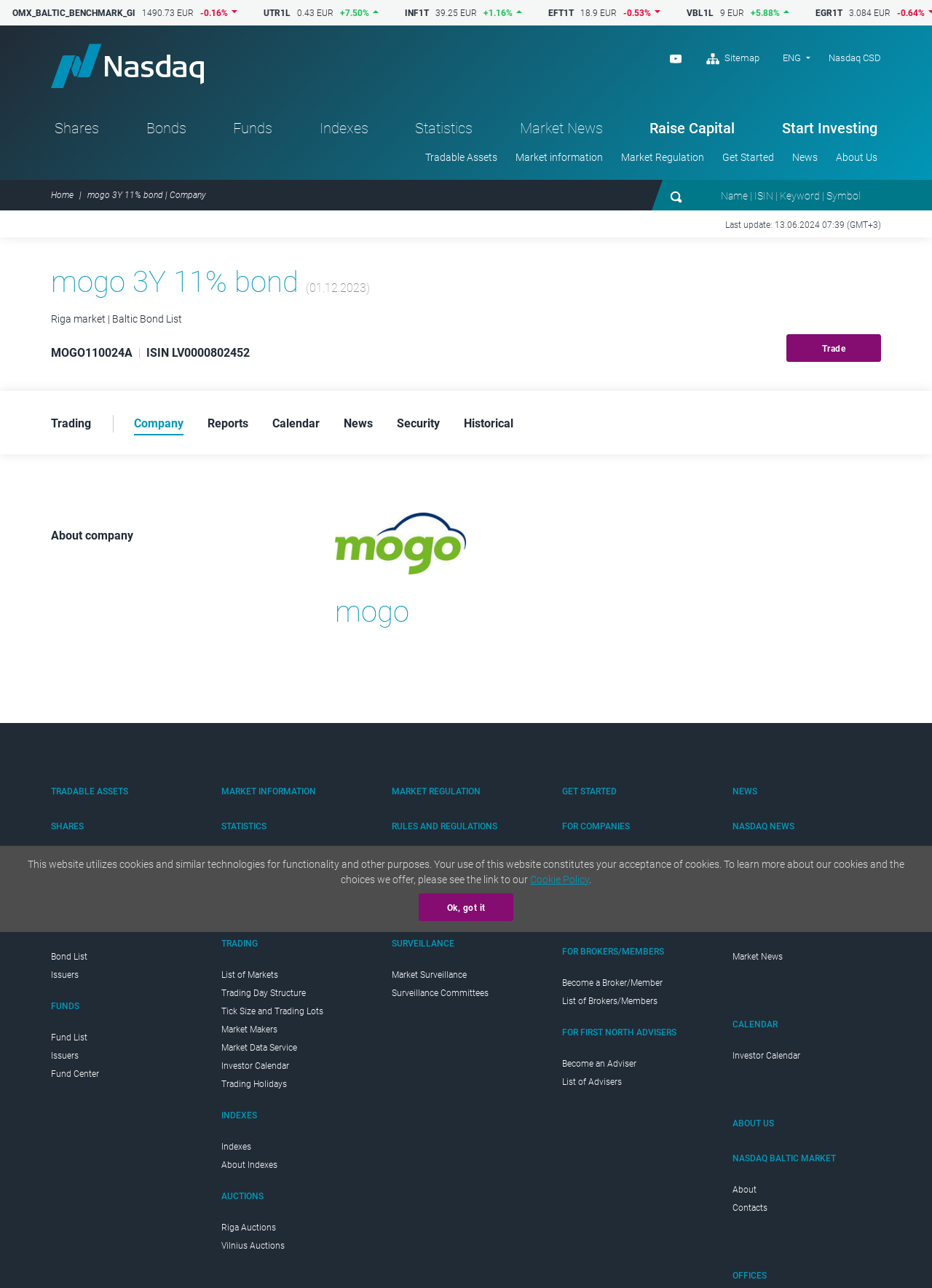Locate the bounding box coordinates of the element you need to click to accomplish the task described by this instruction: "Click on the 'Trade' button".

[0.844, 0.259, 0.945, 0.281]